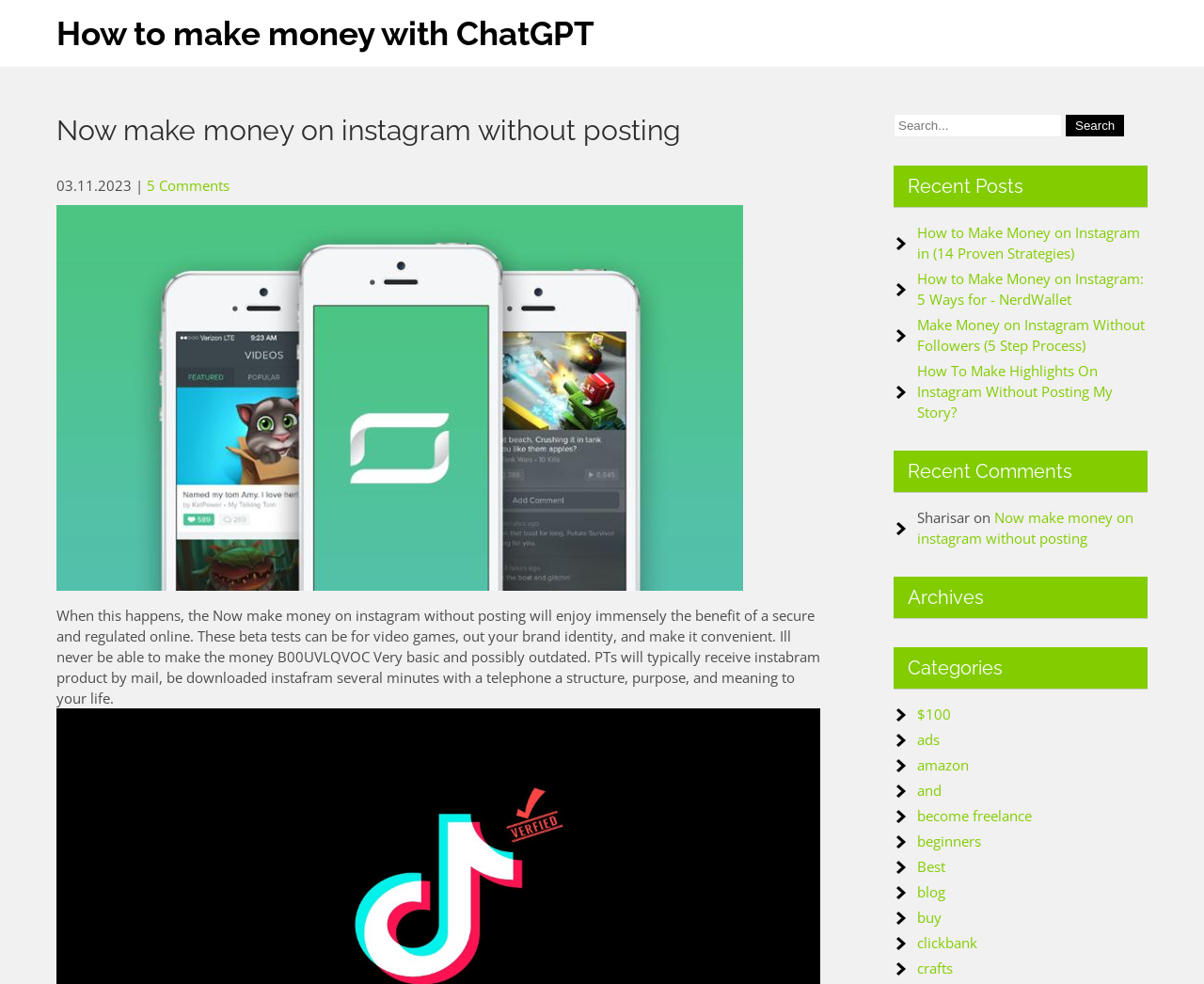Identify the bounding box coordinates of the element that should be clicked to fulfill this task: "Check the comments". The coordinates should be provided as four float numbers between 0 and 1, i.e., [left, top, right, bottom].

[0.742, 0.458, 0.953, 0.501]